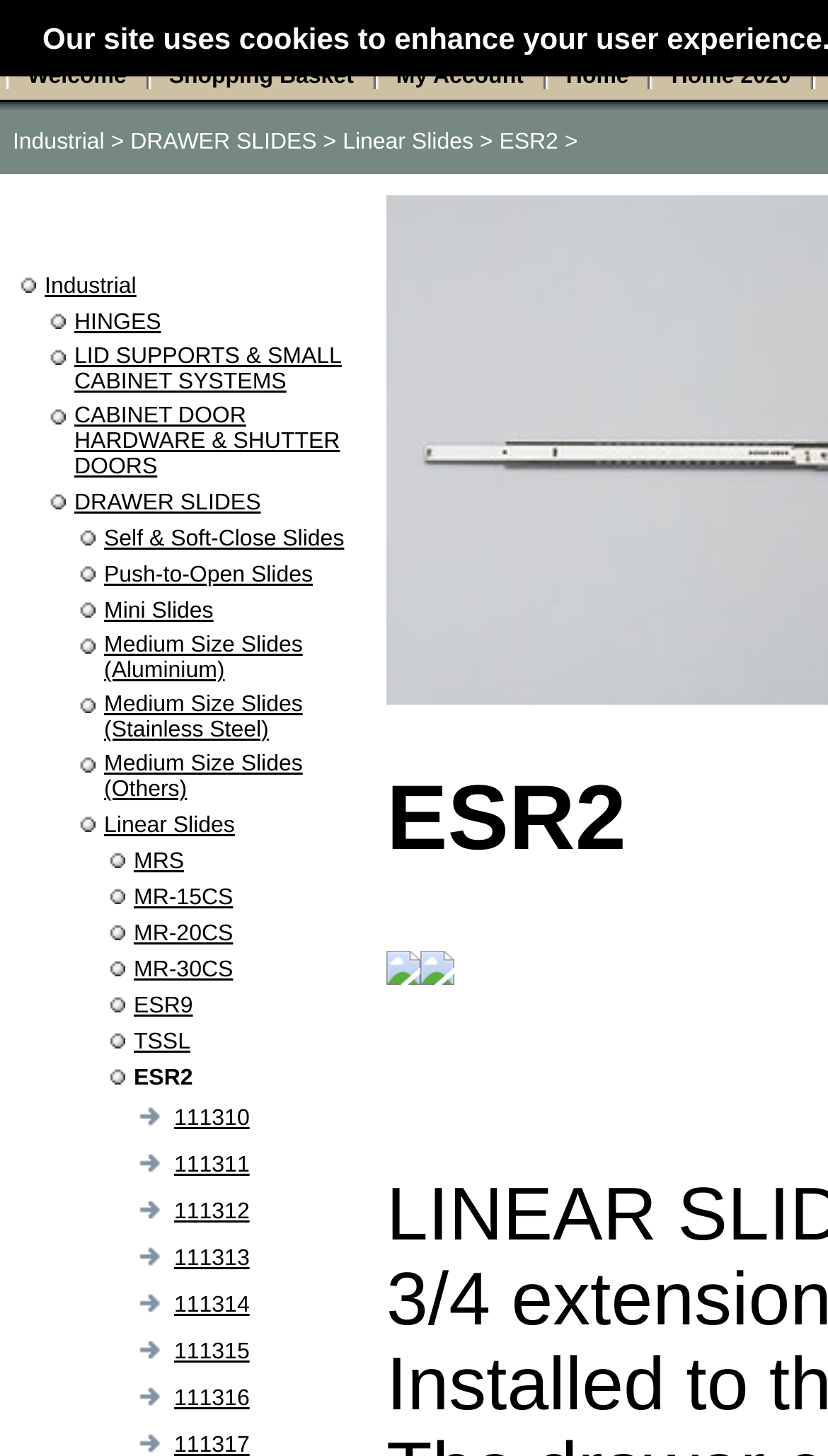What is the purpose of the 'Shopping Basket' link?
Carefully analyze the image and provide a thorough answer to the question.

The 'Shopping Basket' link is likely used to view the items that the user has added to their shopping basket, allowing them to review and manage their purchases.